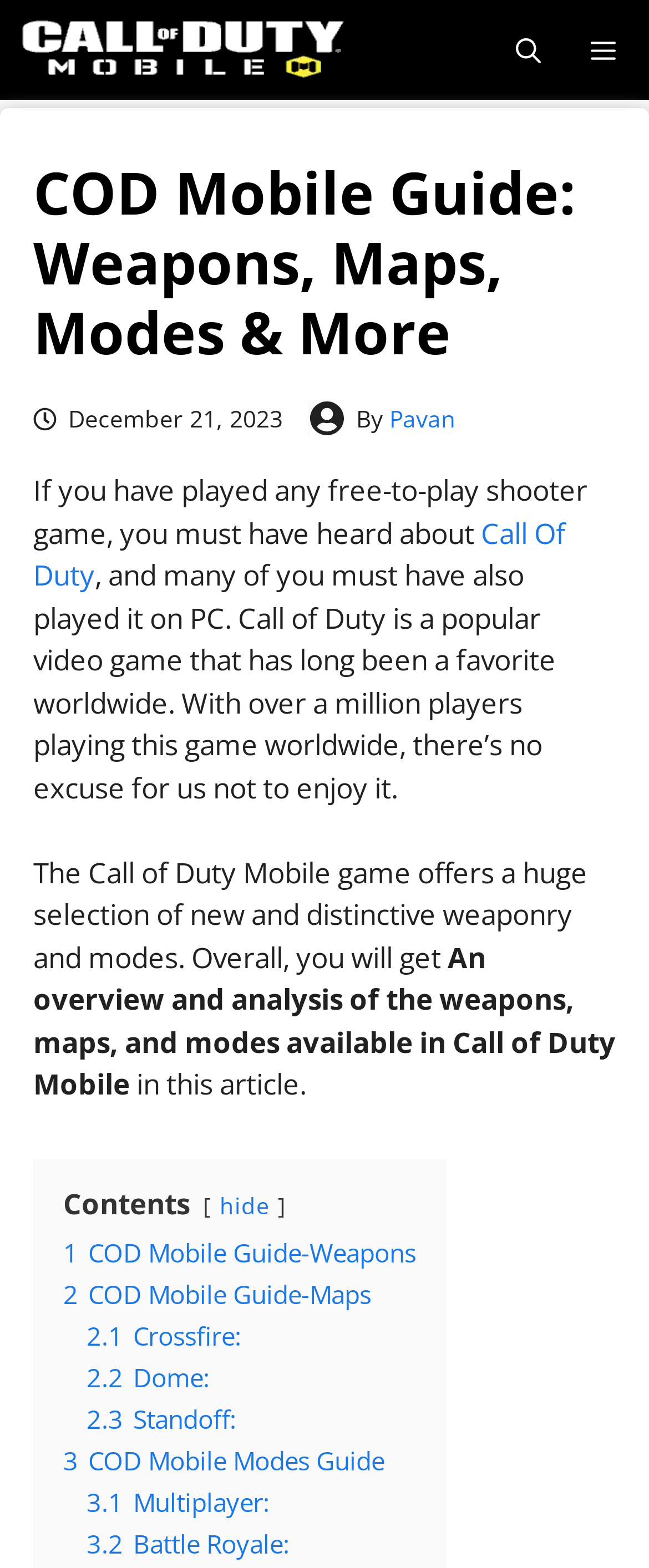Provide a single word or phrase to answer the given question: 
Who is the author of the article?

Pavan